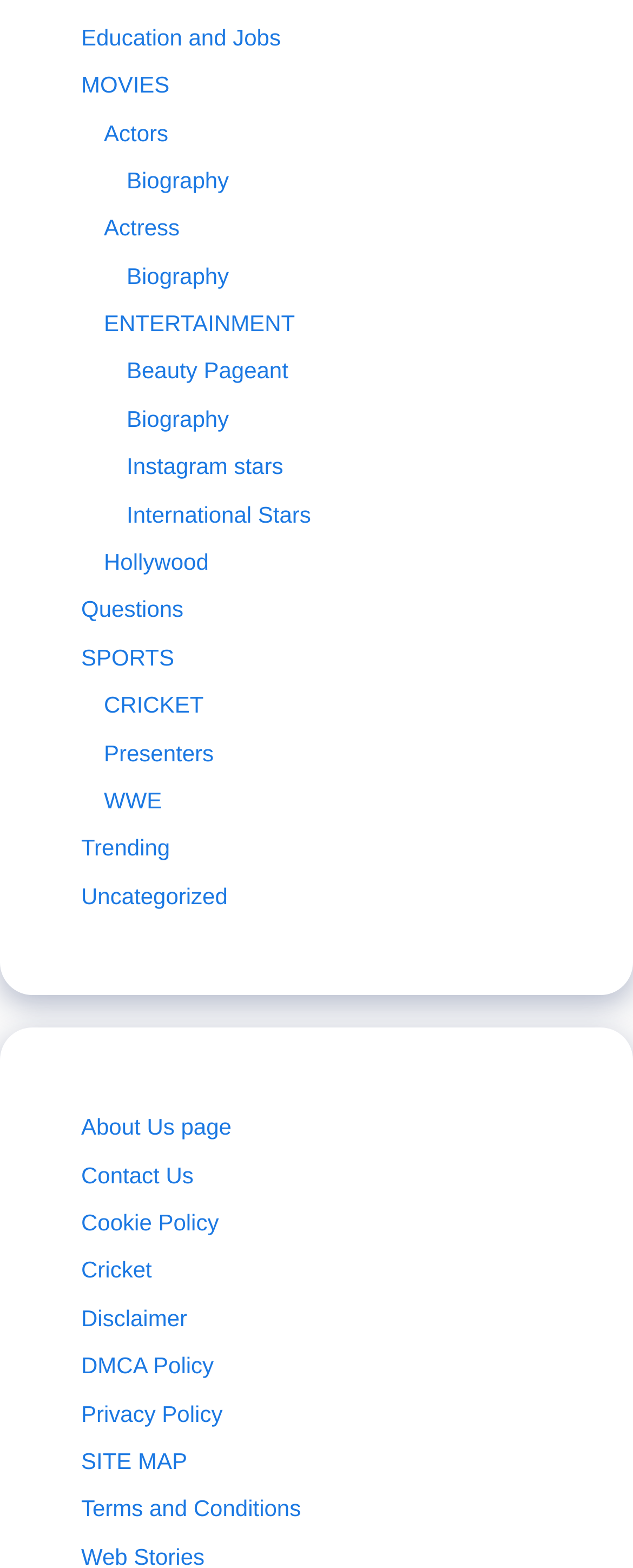Respond to the question below with a single word or phrase:
How many categories are listed under Entertainment?

7